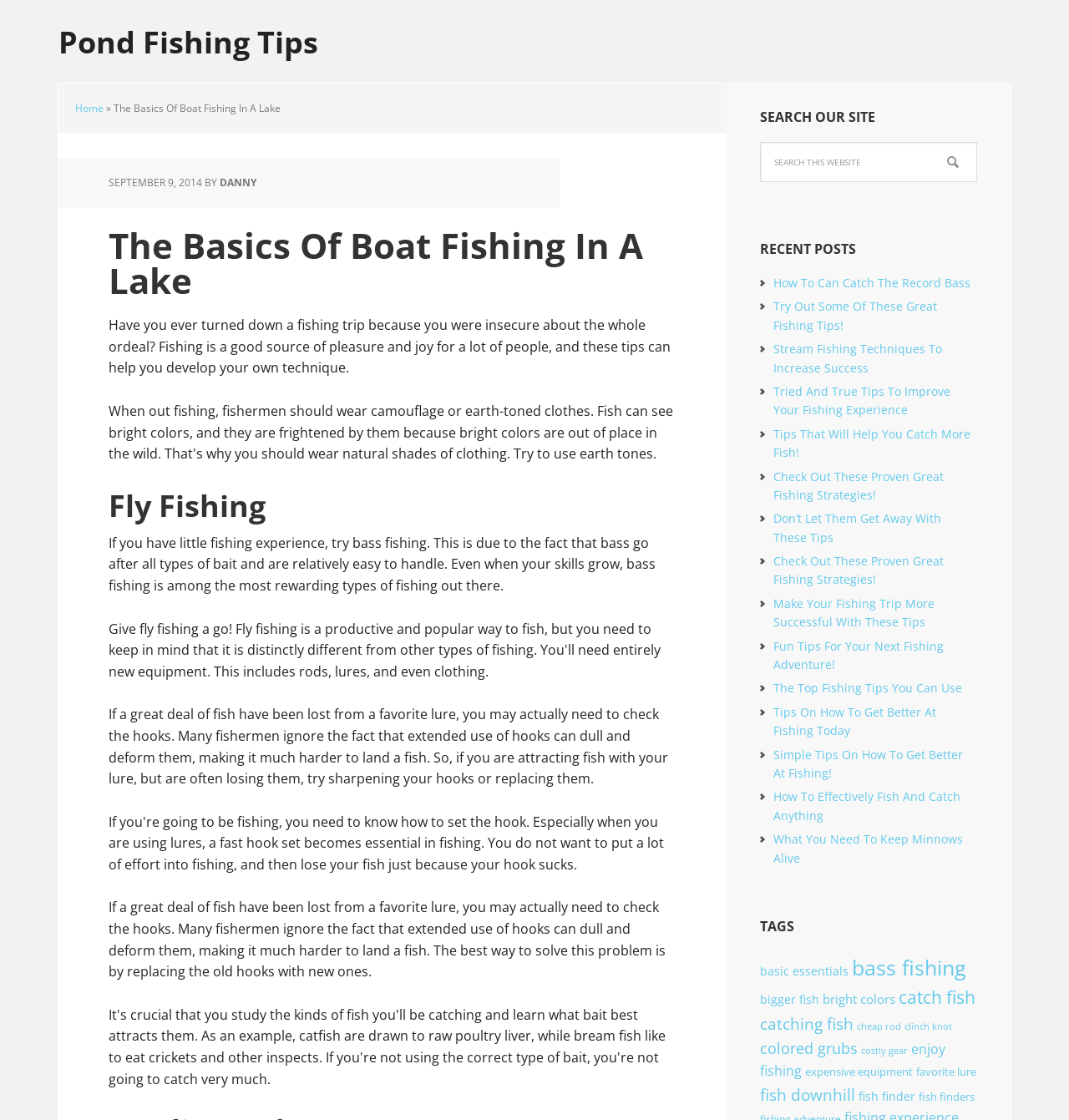Using the provided element description: "Pond Fishing Tips", determine the bounding box coordinates of the corresponding UI element in the screenshot.

[0.055, 0.0, 0.945, 0.054]